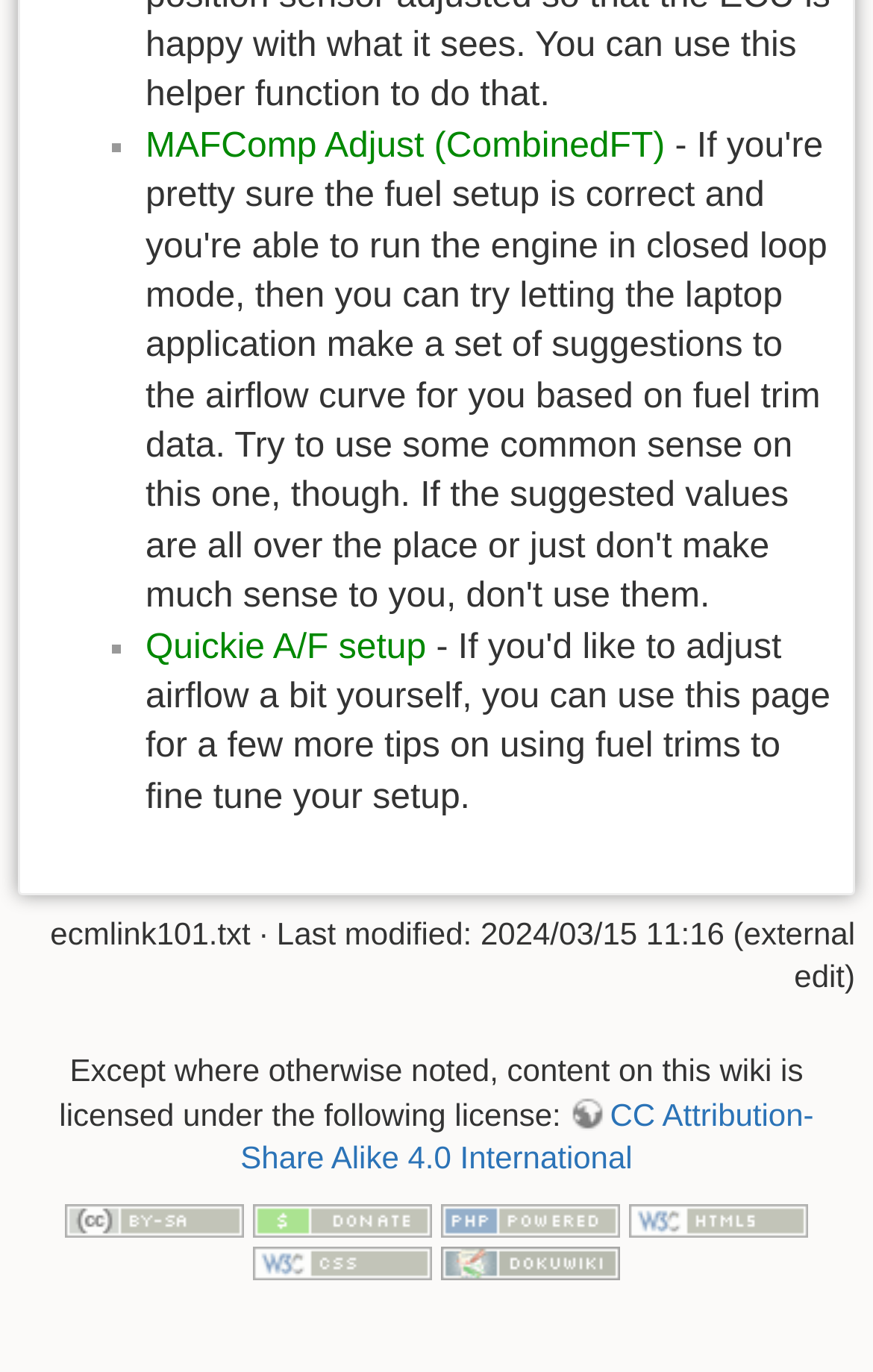How many links are there on the webpage?
Examine the image and give a concise answer in one word or a short phrase.

8